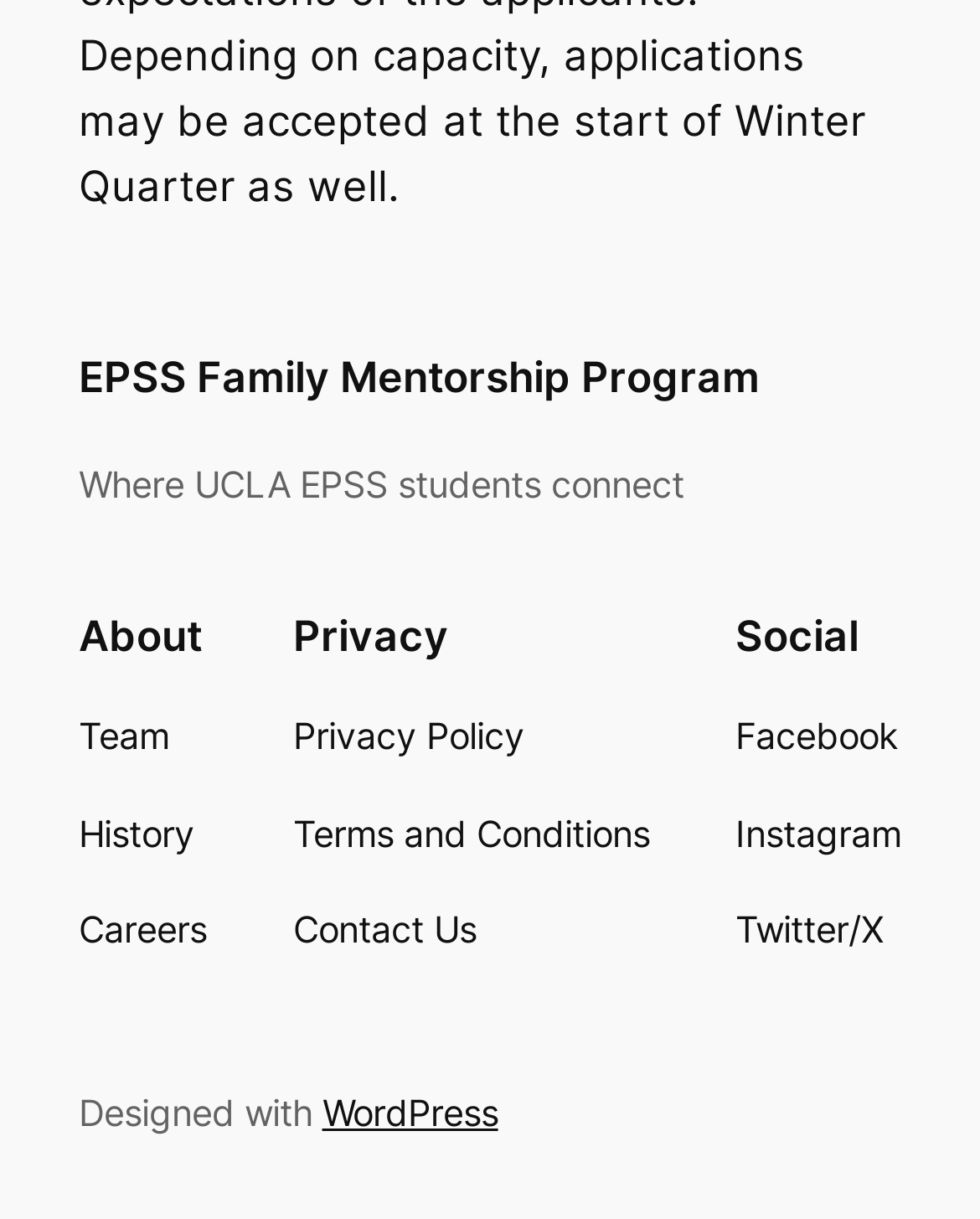Locate the bounding box coordinates of the area to click to fulfill this instruction: "Go to homepage". The bounding box should be presented as four float numbers between 0 and 1, in the order [left, top, right, bottom].

None